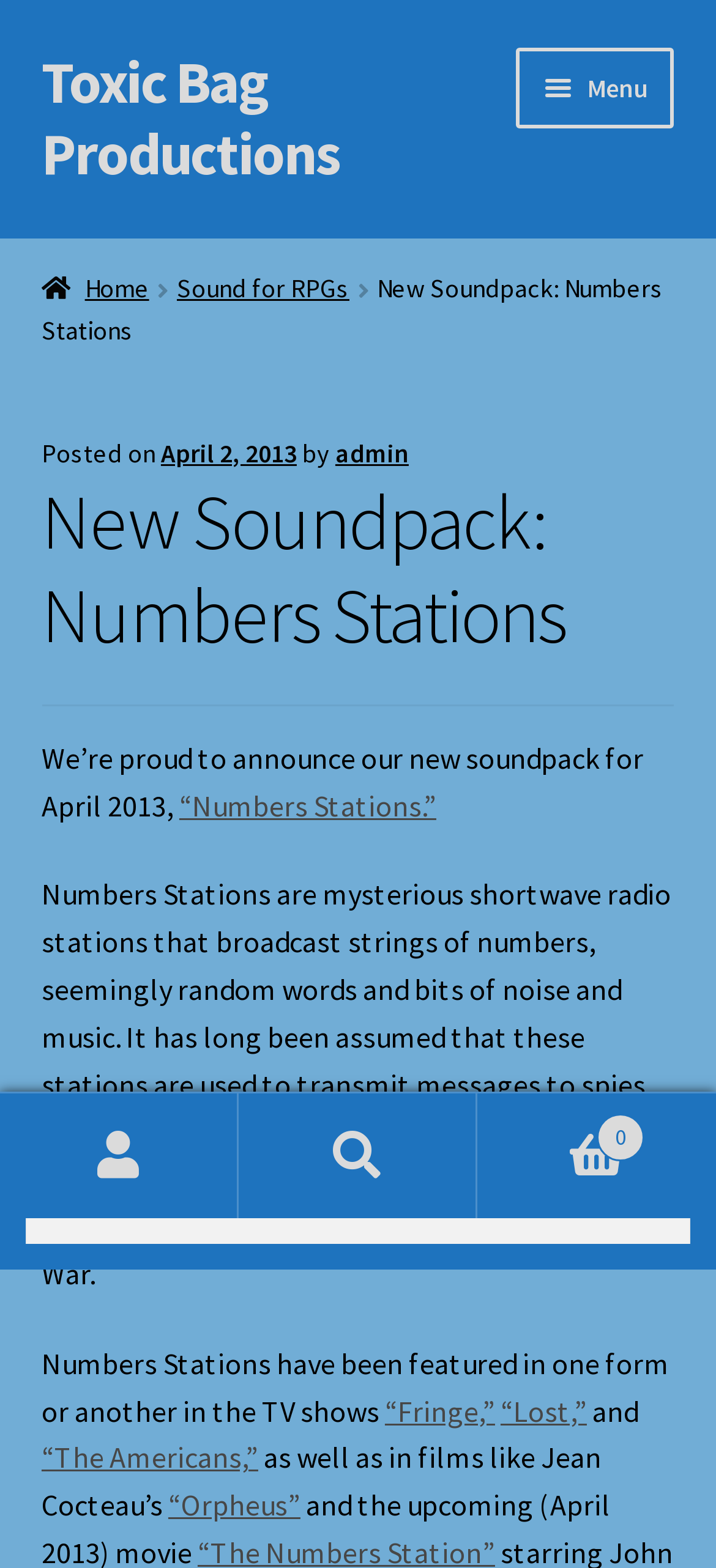Please find and report the bounding box coordinates of the element to click in order to perform the following action: "Search for something". The coordinates should be expressed as four float numbers between 0 and 1, in the format [left, top, right, bottom].

[0.036, 0.739, 0.964, 0.793]